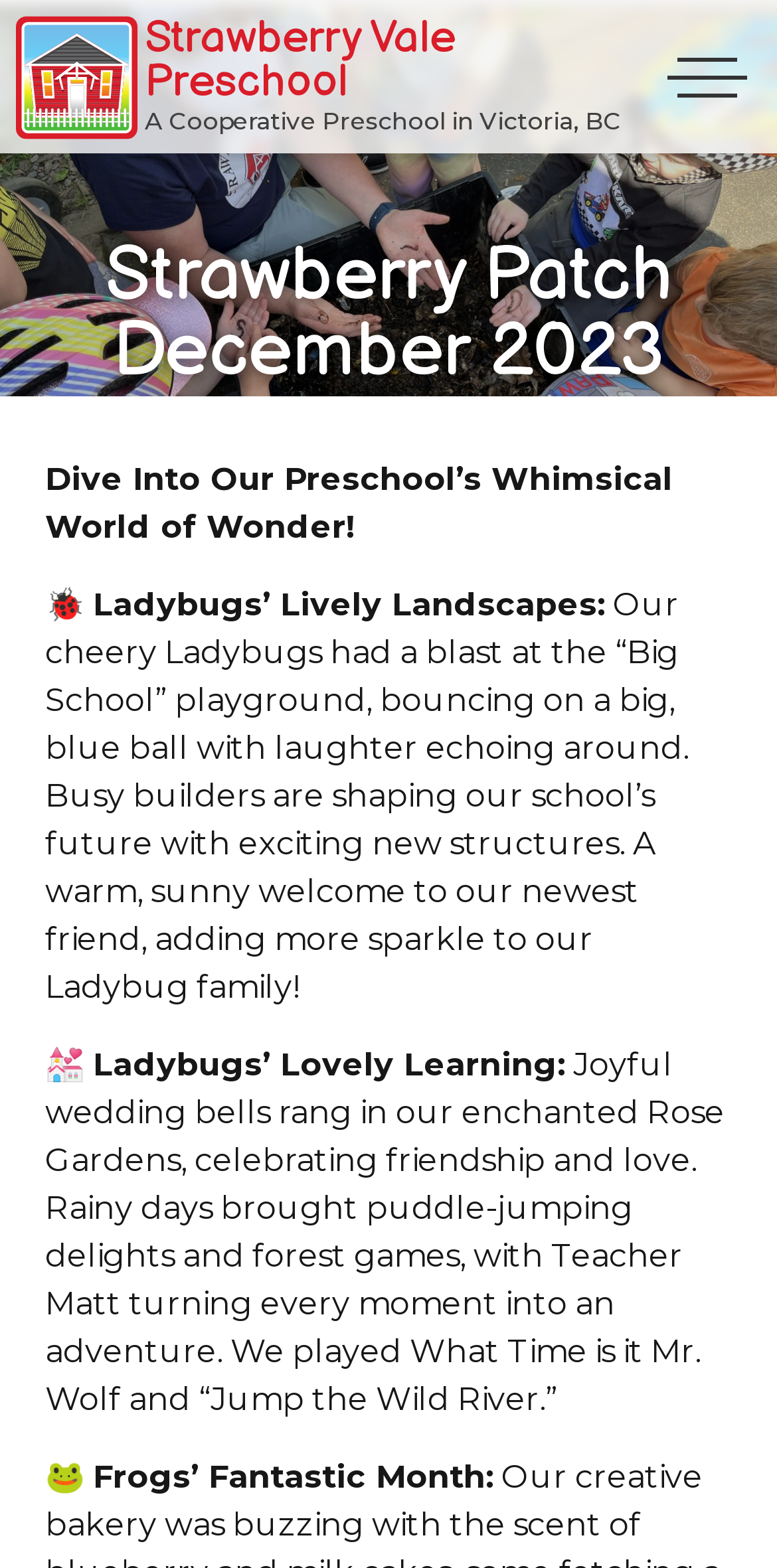Create an elaborate caption for the webpage.

This webpage is about Strawberry Vale Preschool, a cooperative preschool in Victoria, BC. At the top left corner, there is a link to the preschool's homepage, accompanied by a small image of the preschool's logo. Next to it, there is a heading that reads "Strawberry Vale Preschool" and a link to the same page. Below these elements, there is a heading that describes the preschool as "A Cooperative Preschool in Victoria, BC", which is also a link.

On the right side of the top section, there is a link to the primary menu, which is not expanded by default. Below this top section, there is a large figure that spans the entire width of the page. Within this figure, there is a header section that contains a heading that reads "Strawberry Patch December 2023".

Below the header, there is a section that showcases the preschool's activities. The title of this section is "Dive Into Our Preschool’s Whimsical World of Wonder!", accompanied by a ladybug emoji. The section is divided into three parts, each describing a different group's activities: Ladybugs' Lively Landscapes, Ladybugs' Lovely Learning, and Frogs' Fantastic Month. Each part contains a brief description of the activities, accompanied by emojis and decorative text. The text is arranged in a playful and whimsical manner, with varying font sizes and colors.